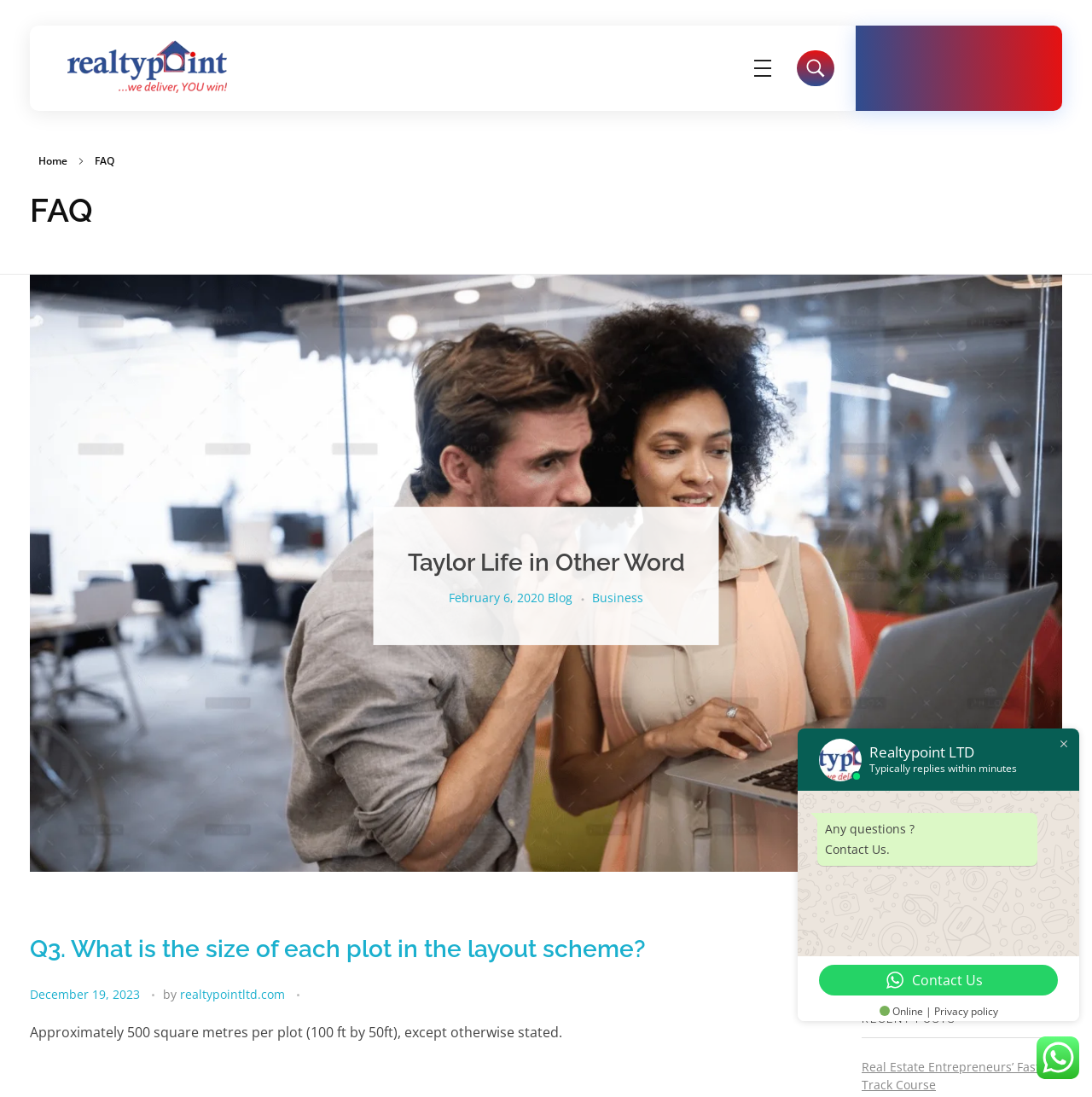Determine the bounding box coordinates of the clickable region to carry out the instruction: "Click the 'Call Us' button".

[0.859, 0.047, 0.953, 0.06]